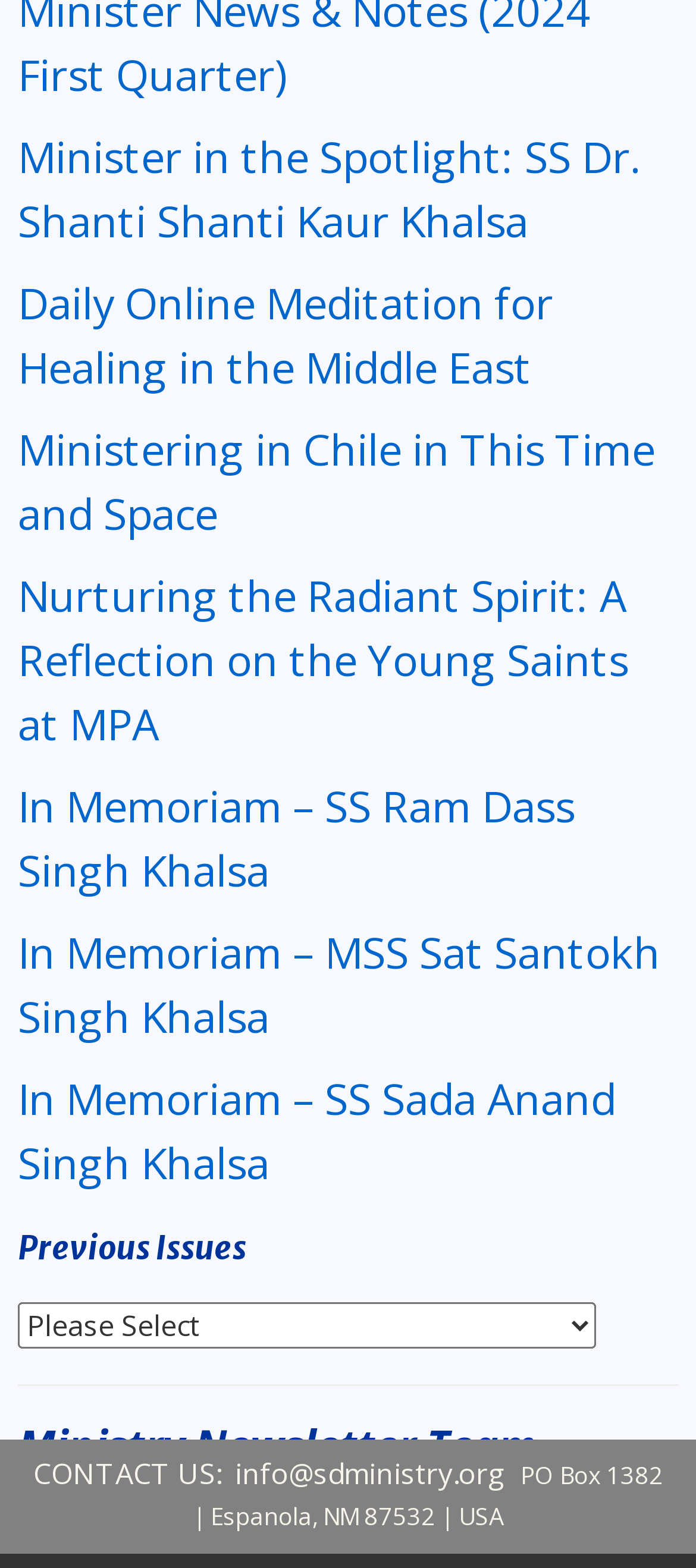What is the postal address of the ministry?
Please answer the question with as much detail and depth as you can.

I found the 'StaticText' element with the postal address 'PO Box 1382, Espanola, NM 87532, USA' at the bottom of the webpage.